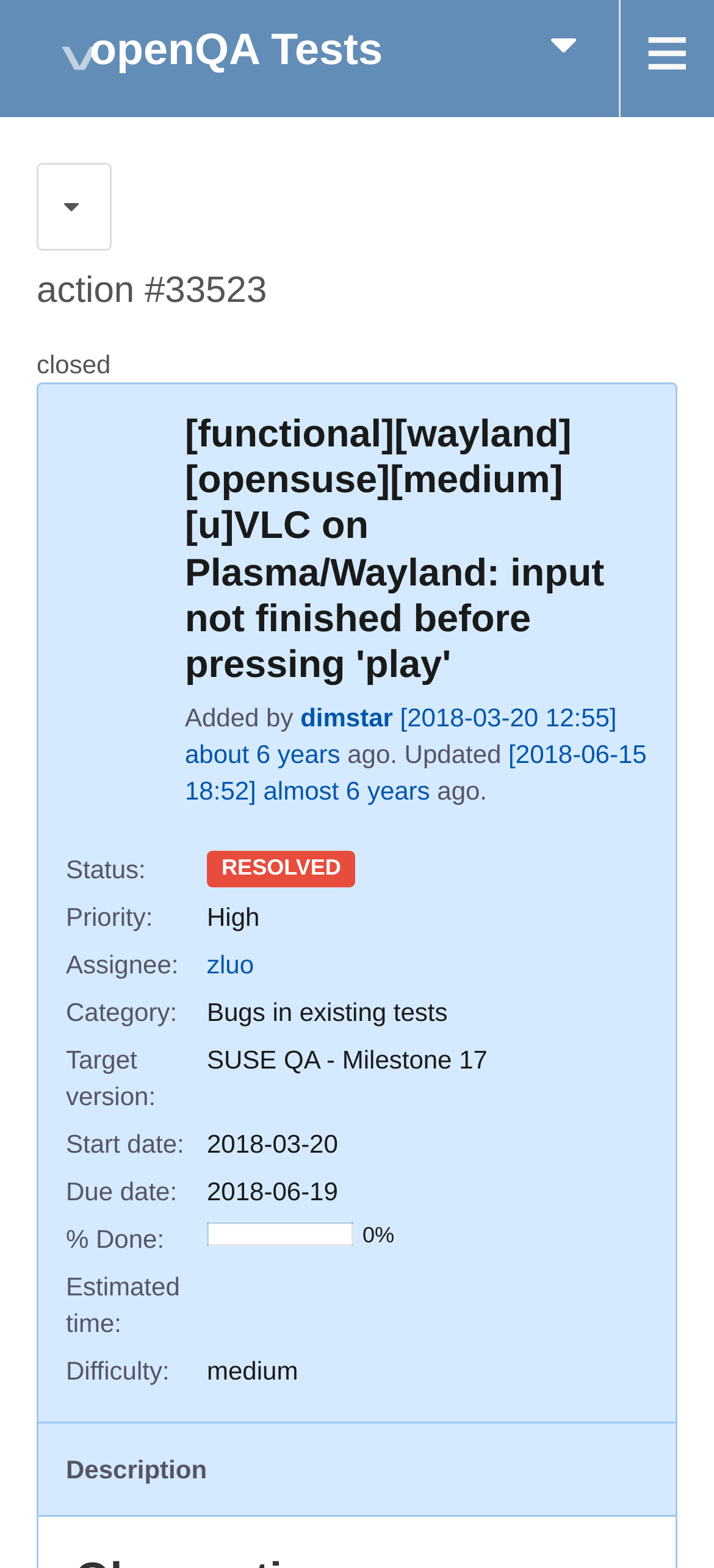Given the element description "parent_node: Actions title="Toggle sidebar"" in the screenshot, predict the bounding box coordinates of that UI element.

[0.967, 0.001, 0.997, 0.018]